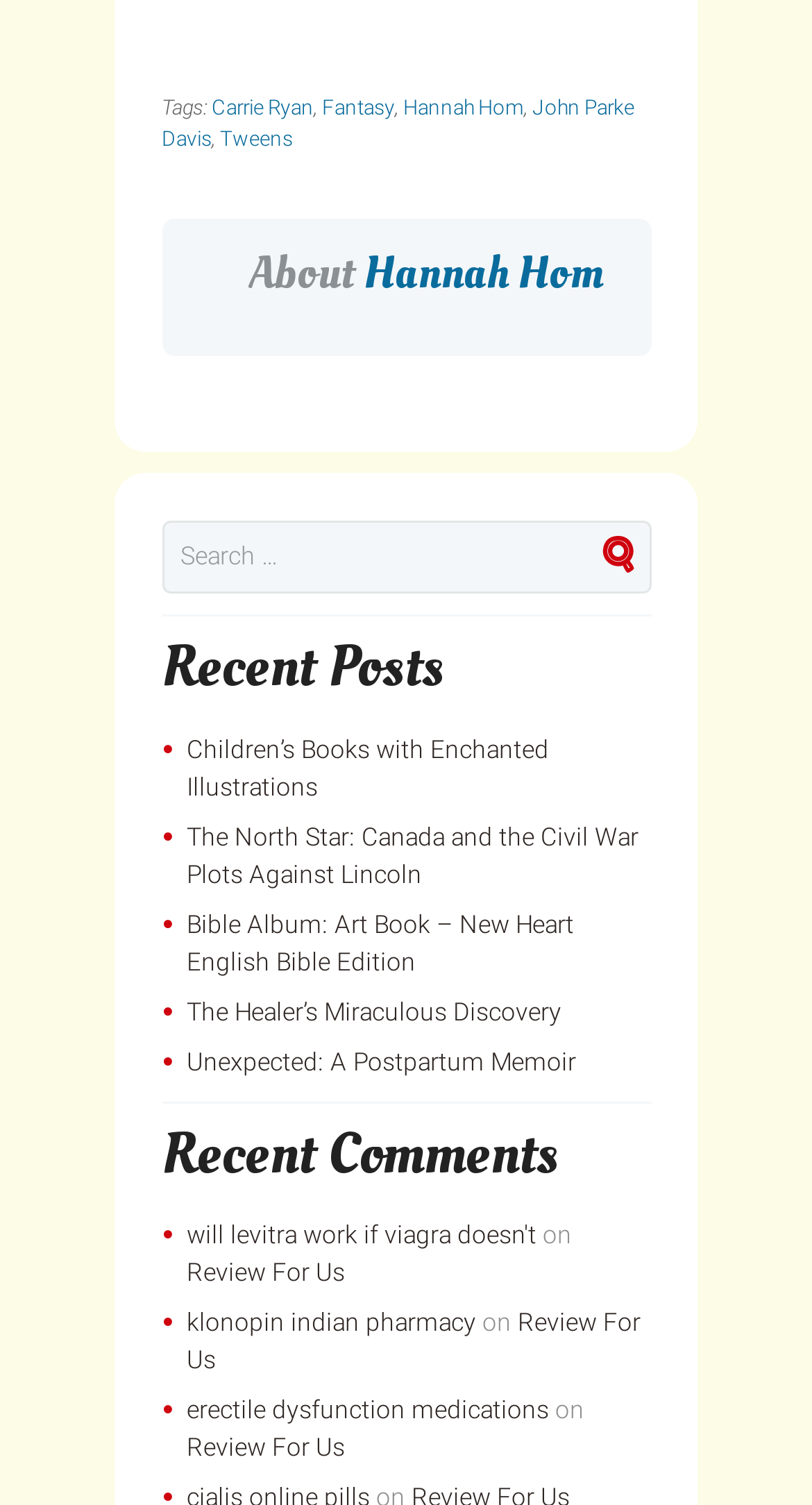What is the category of the author Carrie Ryan?
Look at the image and respond with a one-word or short phrase answer.

Fantasy